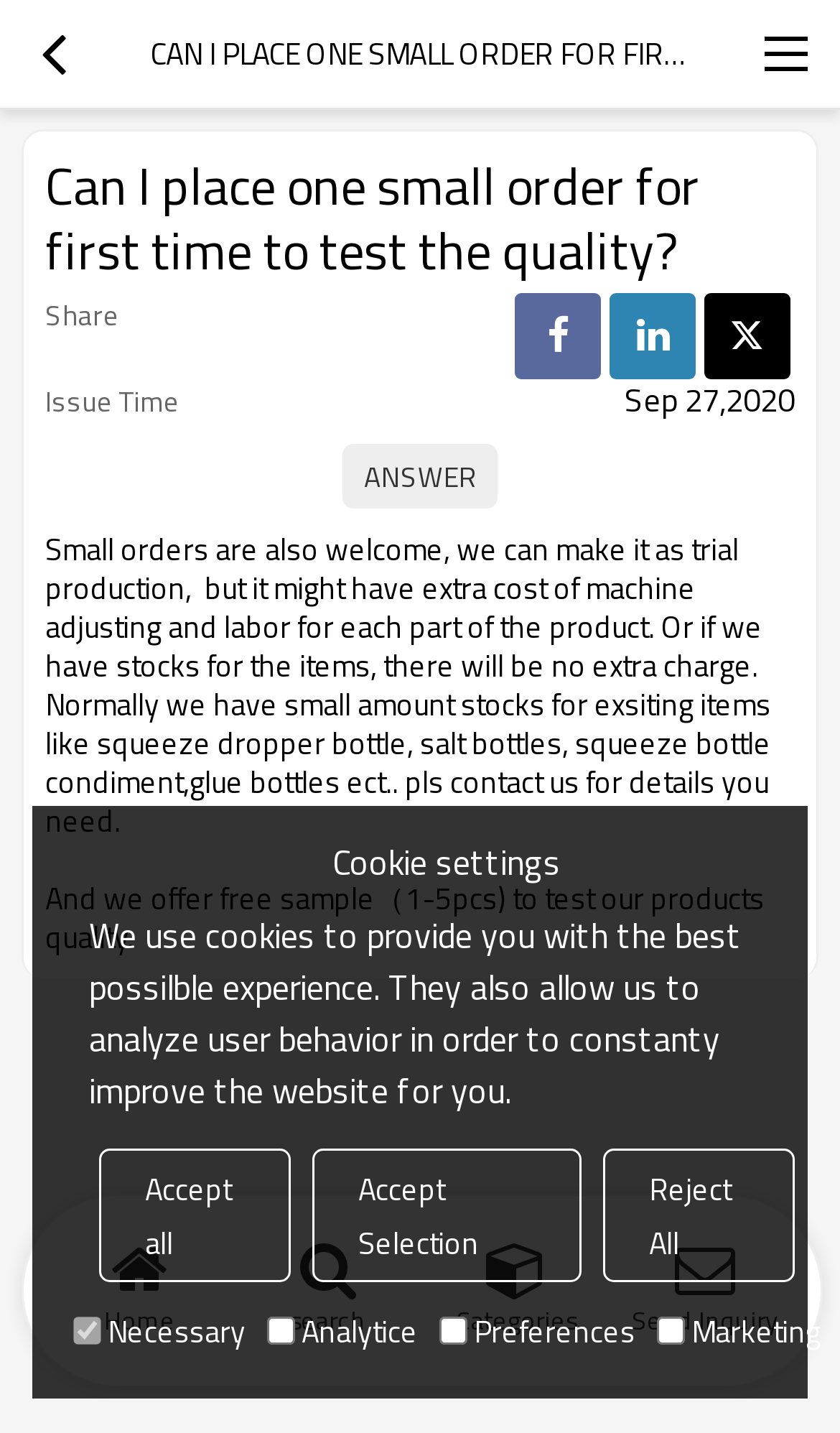Identify the bounding box coordinates of the section to be clicked to complete the task described by the following instruction: "Click the send inquiry button". The coordinates should be four float numbers between 0 and 1, formatted as [left, top, right, bottom].

[0.727, 0.85, 0.951, 0.937]